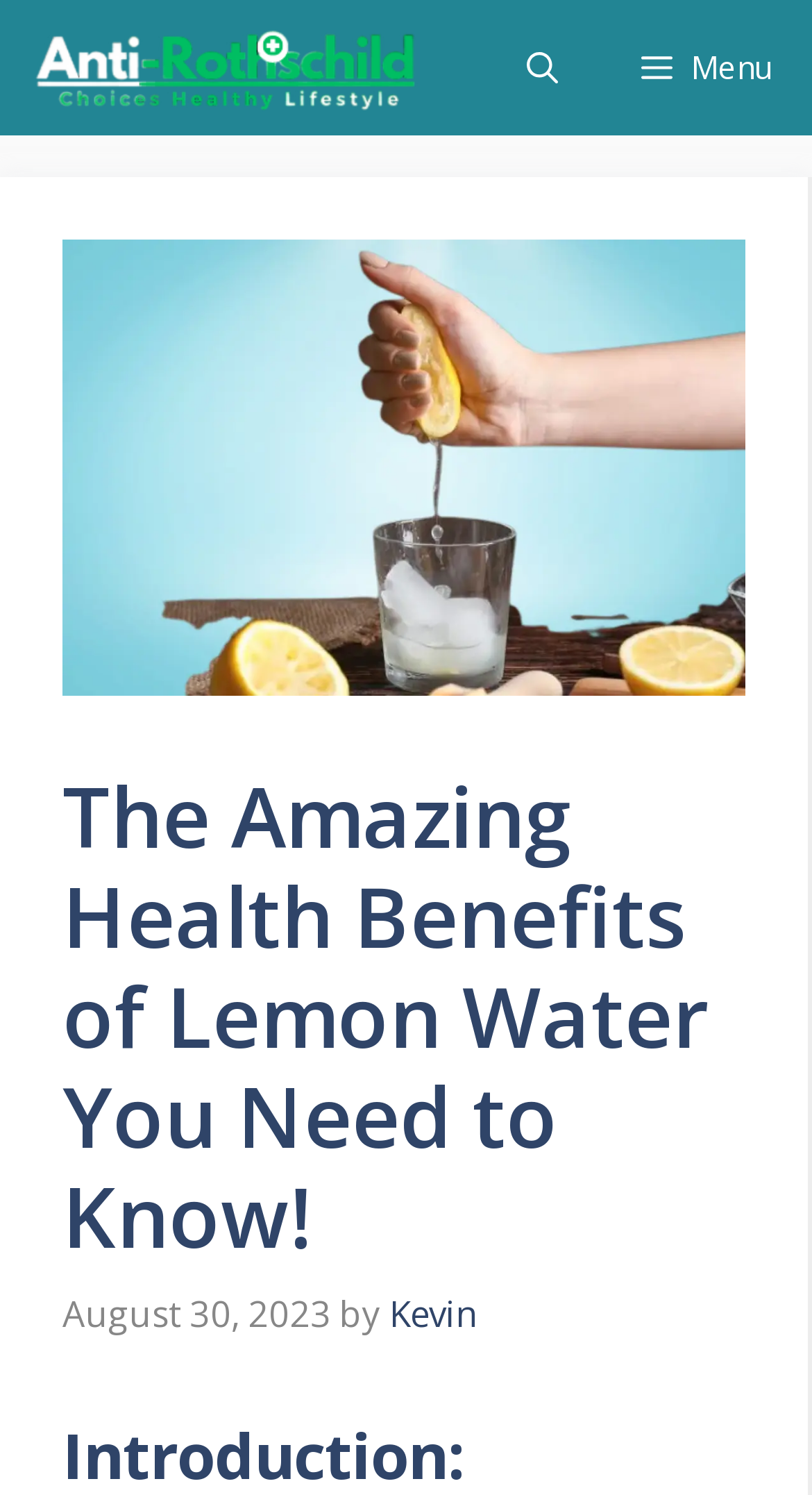Please provide a one-word or short phrase answer to the question:
What is the date of the article?

August 30, 2023